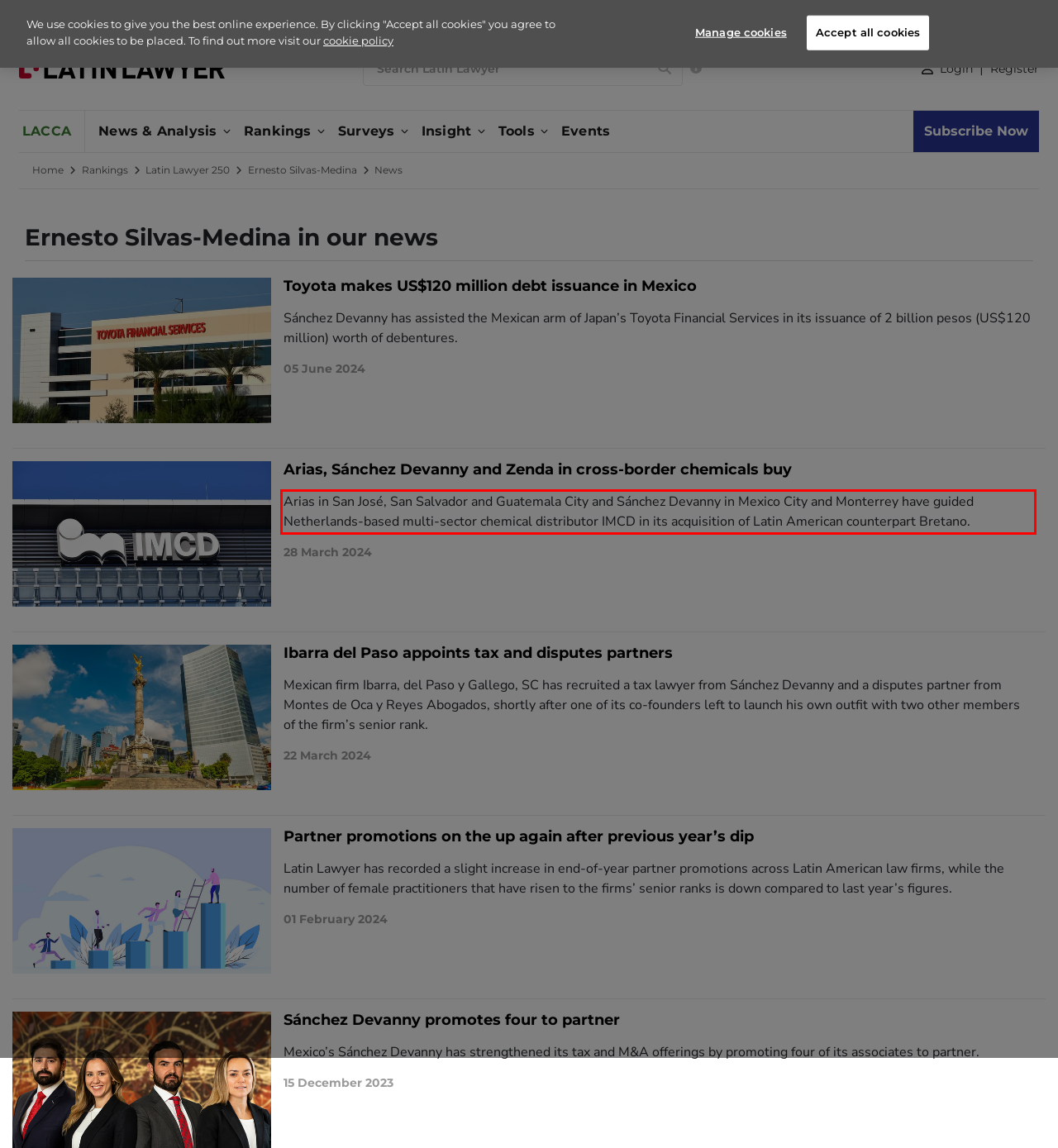You are provided with a screenshot of a webpage containing a red bounding box. Please extract the text enclosed by this red bounding box.

Arias in San José, San Salvador and Guatemala City and Sánchez Devanny in Mexico City and Monterrey have guided Netherlands-based multi-sector chemical distributor IMCD in its acquisition of Latin American counterpart Bretano.